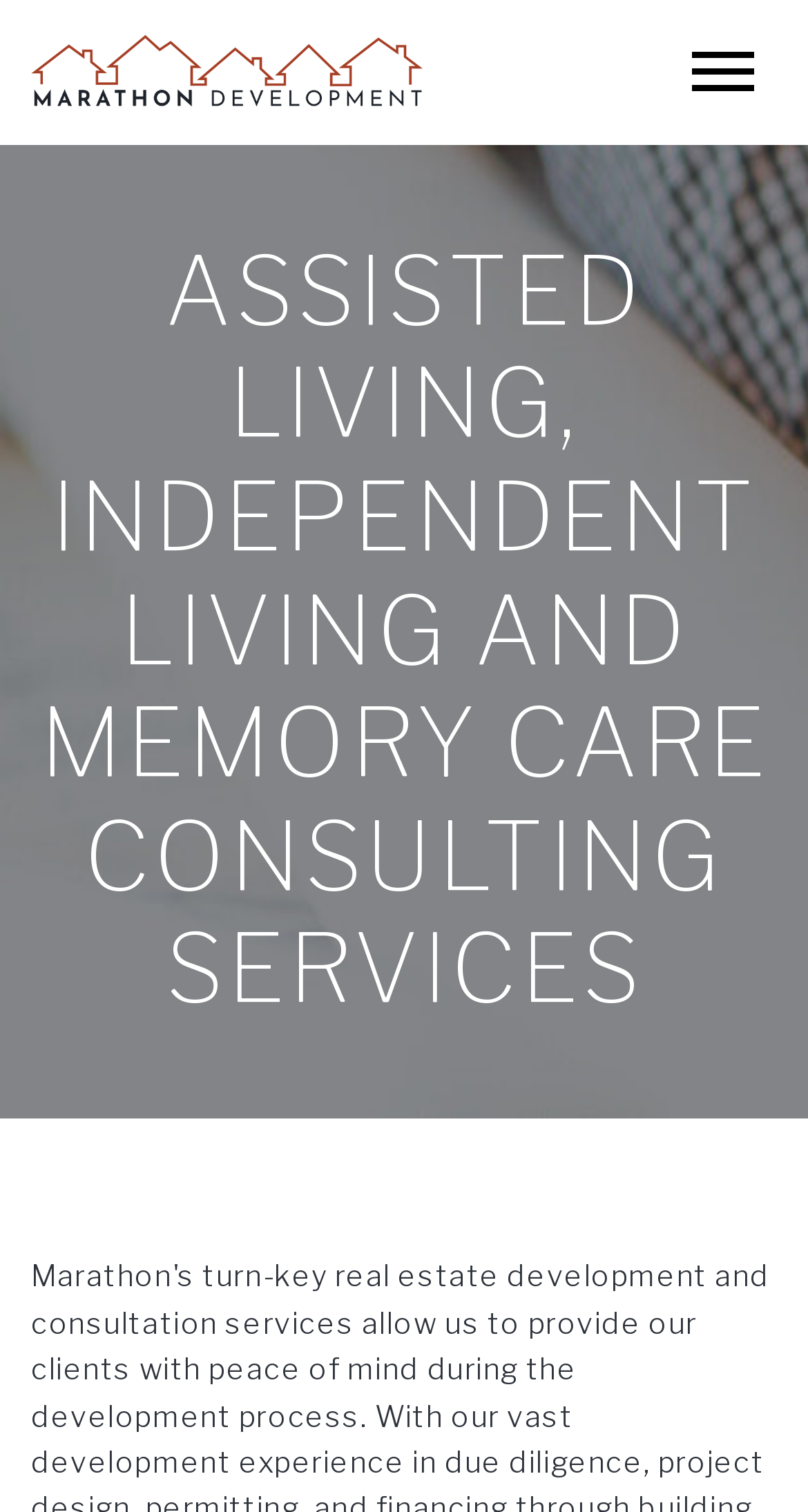Provide a one-word or short-phrase answer to the question:
What type of real estate services does Marathon Development offer?

Senior Housing and Multifamily Apartments